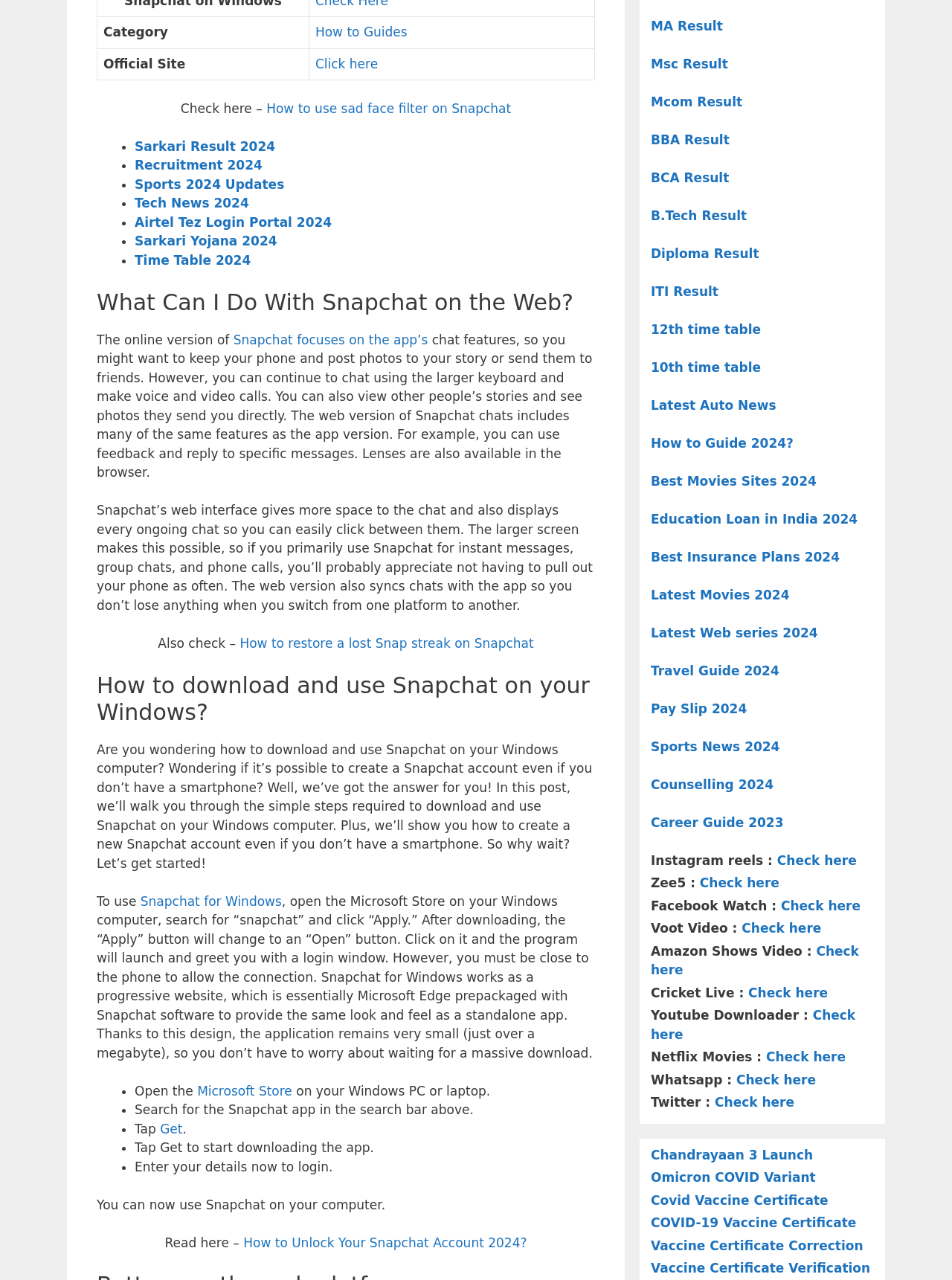Locate the bounding box coordinates of the element to click to perform the following action: 'Open the Microsoft Store'. The coordinates should be given as four float values between 0 and 1, in the form of [left, top, right, bottom].

[0.207, 0.847, 0.307, 0.858]